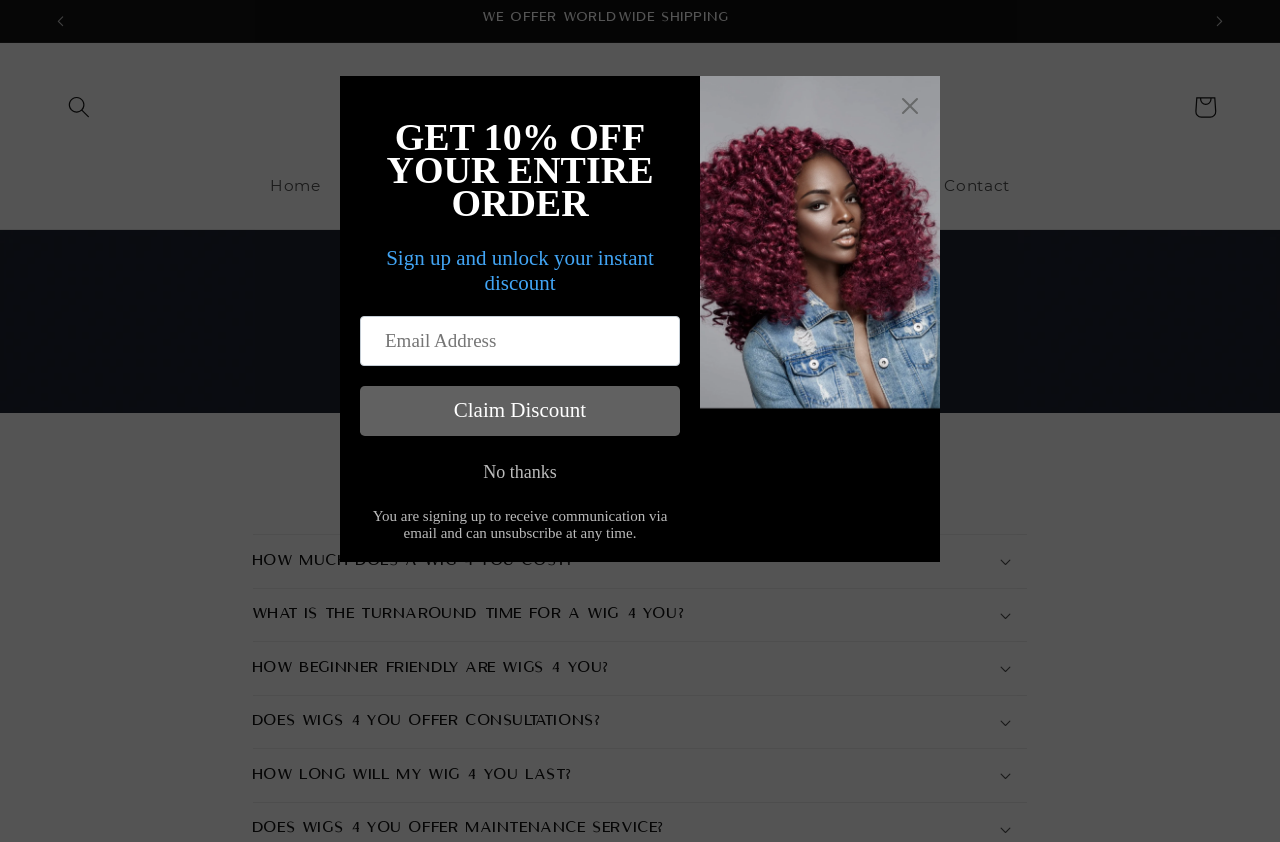Answer the question below in one word or phrase:
What is the main topic of this webpage?

Wigs